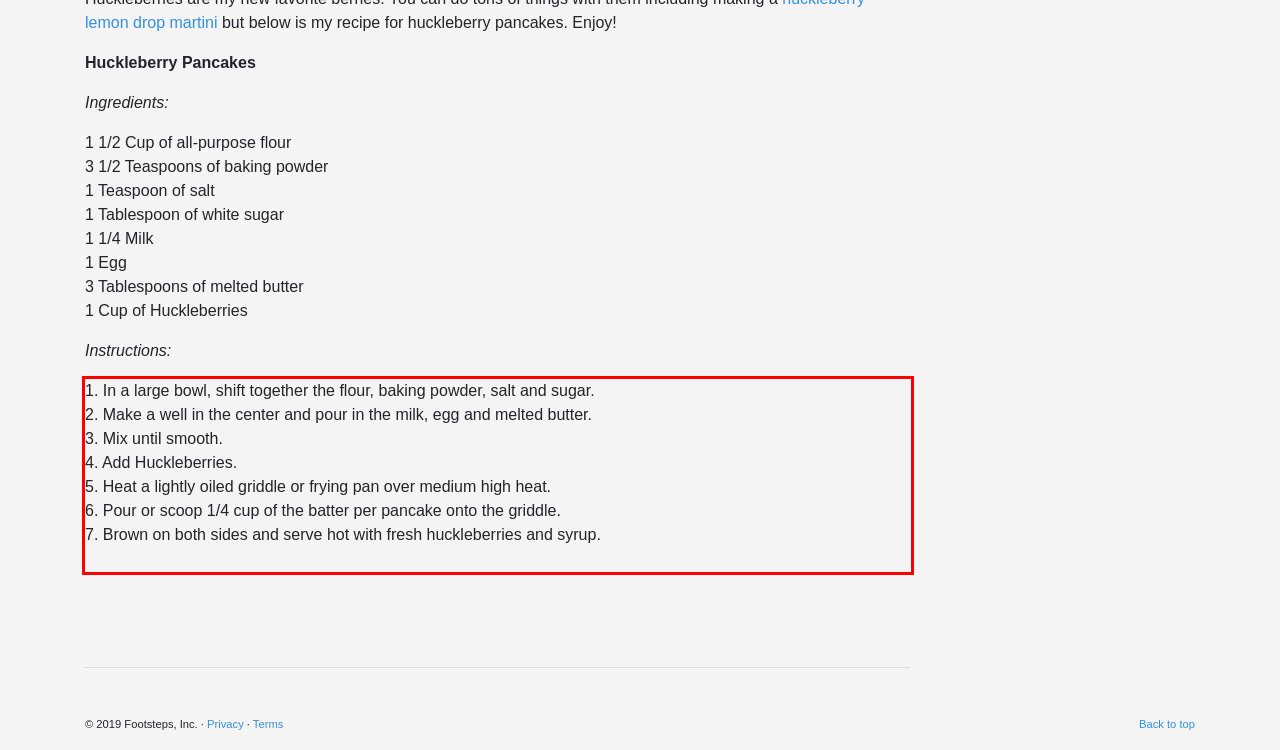You have a screenshot with a red rectangle around a UI element. Recognize and extract the text within this red bounding box using OCR.

1. In a large bowl, shift together the flour, baking powder, salt and sugar. 2. Make a well in the center and pour in the milk, egg and melted butter. 3. Mix until smooth. 4. Add Huckleberries. 5. Heat a lightly oiled griddle or frying pan over medium high heat. 6. Pour or scoop 1/4 cup of the batter per pancake onto the griddle. 7. Brown on both sides and serve hot with fresh huckleberries and syrup.